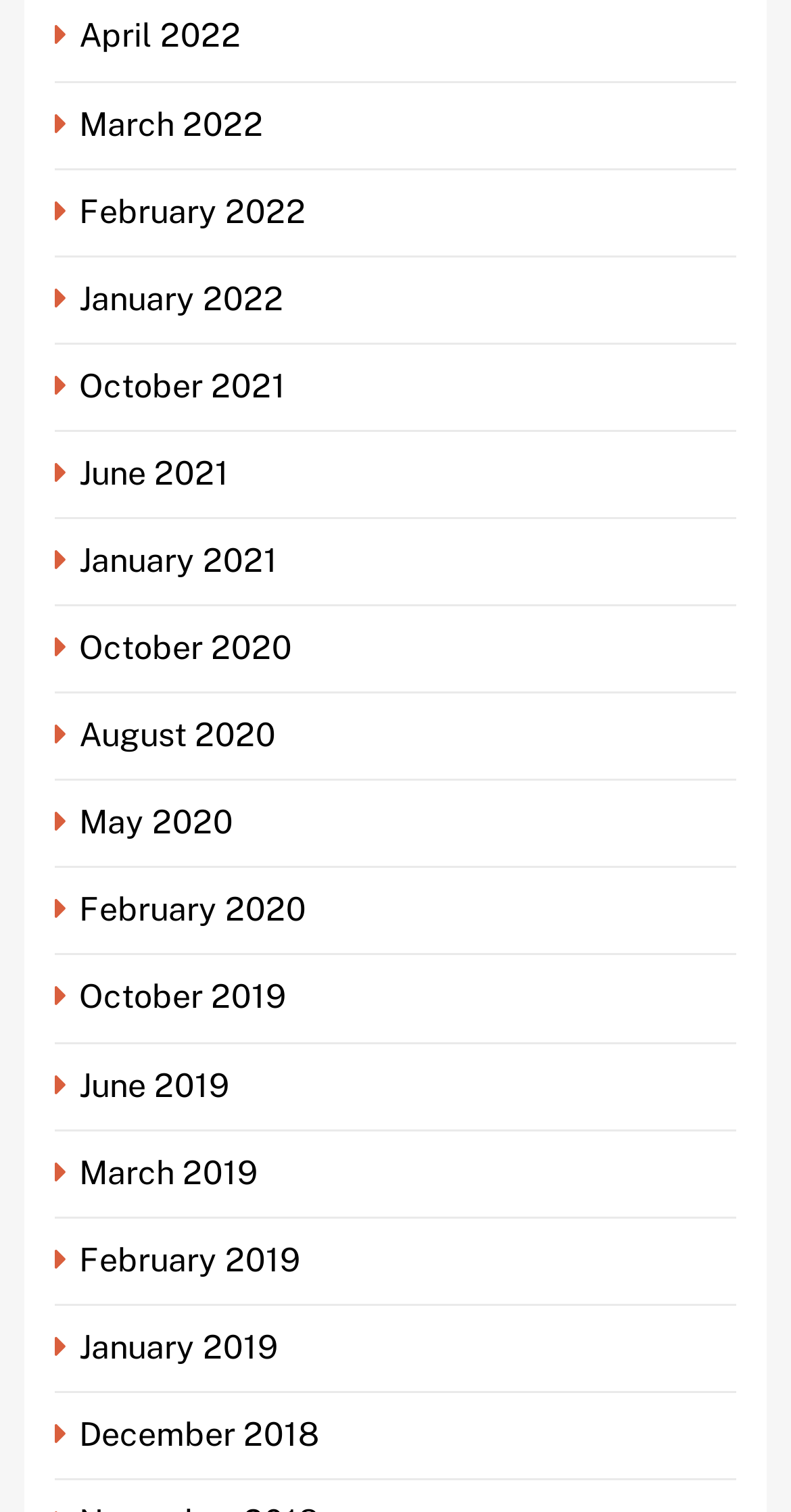What is the latest month listed?
Please provide a comprehensive answer based on the information in the image.

I looked at the list of links and found the latest month listed, which is April 2022.